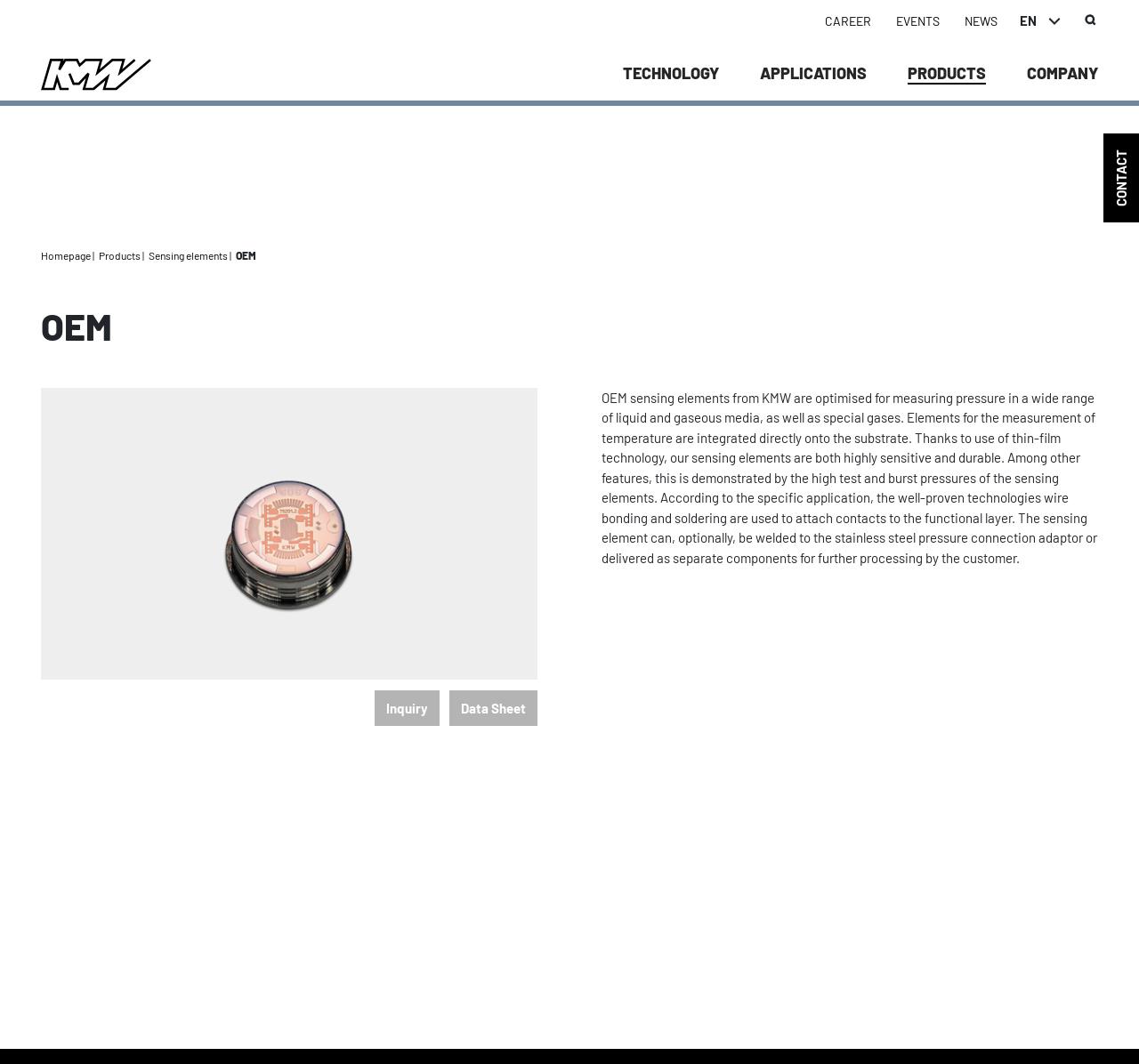Locate the bounding box coordinates of the element that should be clicked to execute the following instruction: "Go to TECHNOLOGY page".

[0.53, 0.042, 0.648, 0.095]